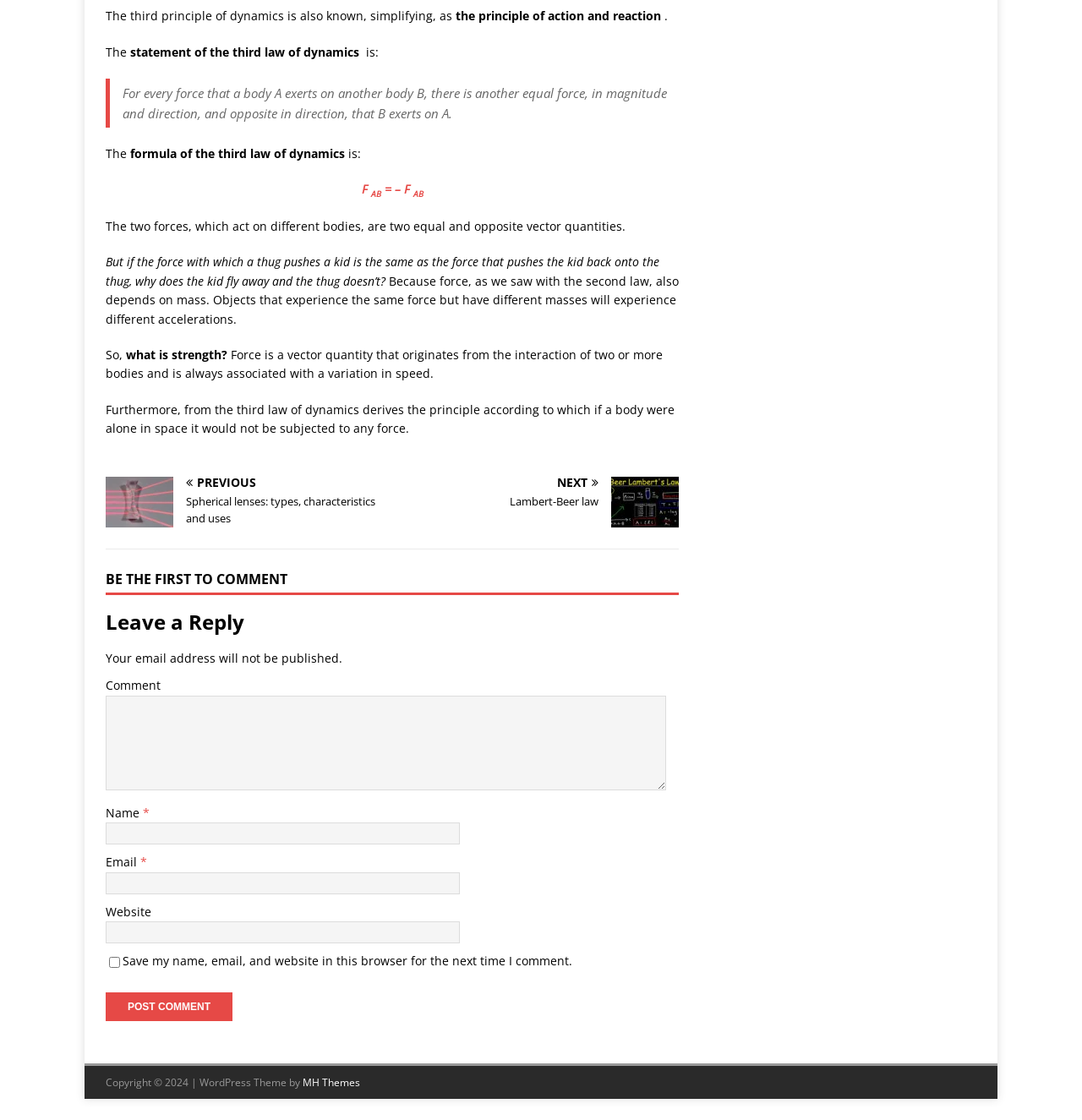Please find the bounding box coordinates of the section that needs to be clicked to achieve this instruction: "View the 'Mississippi Chocolate and Coffee Cake' recipe".

None